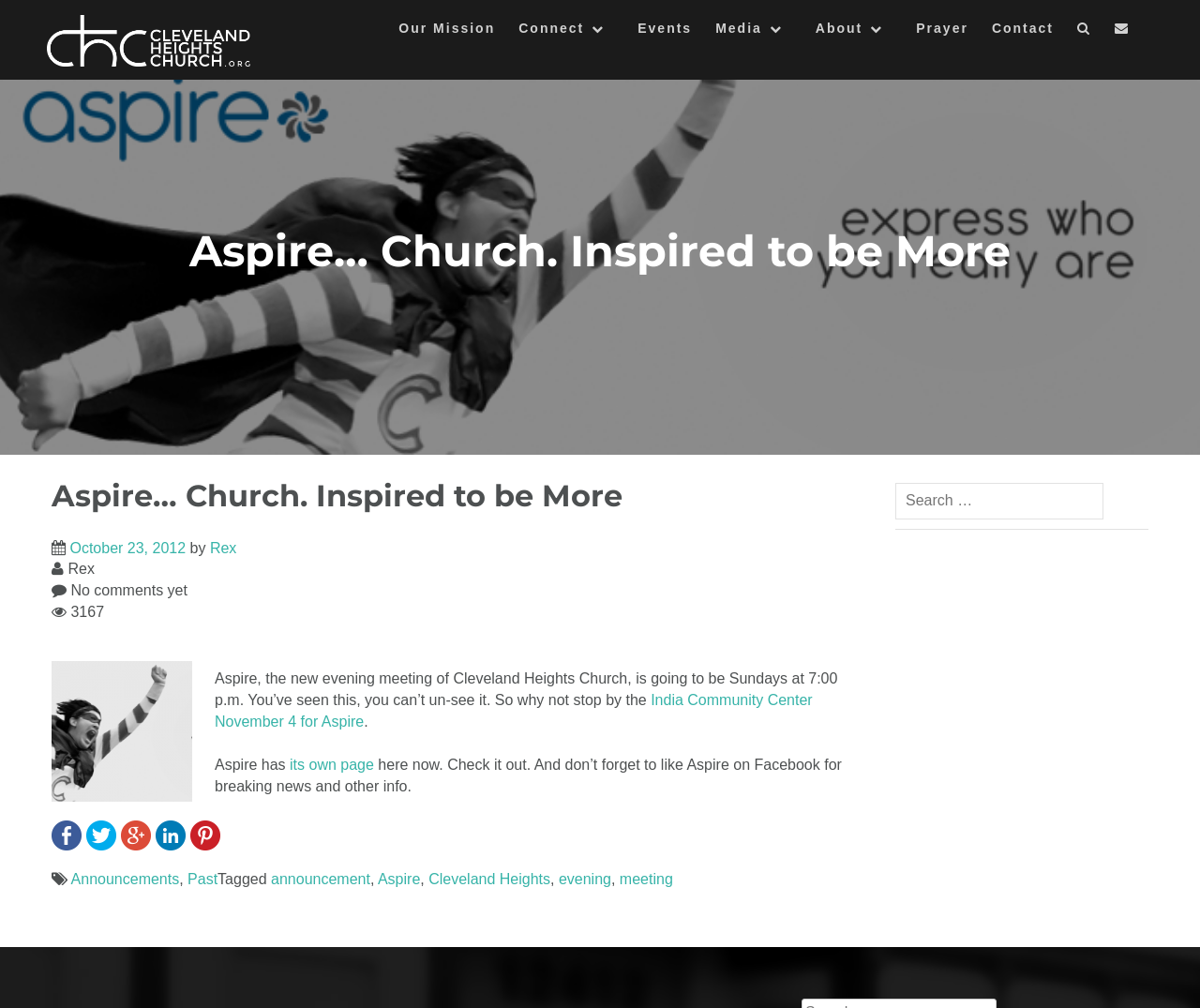Show the bounding box coordinates for the HTML element described as: "October 23, 2012December 12, 2014".

[0.058, 0.535, 0.155, 0.551]